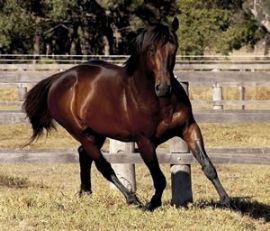Generate an elaborate caption that covers all aspects of the image.

The image features a striking brown horse, captured mid-stride in a paddock setting. The horse, with a shiny coat reflecting the sunlight, showcases a powerful and athletic build, indicative of its racing lineage. The background consists of lush green grass and wooden fencing, creating a tranquil yet dynamic atmosphere that highlights the animal's grace and energy. This majestic creature is likely associated with Argyle Thoroughbreds, known for breeding high-quality racehorses, and adds to the recent success stories of its sire, Mosayter. The serene environment complements the horse's spirited demeanor as it enjoys its time outdoors.